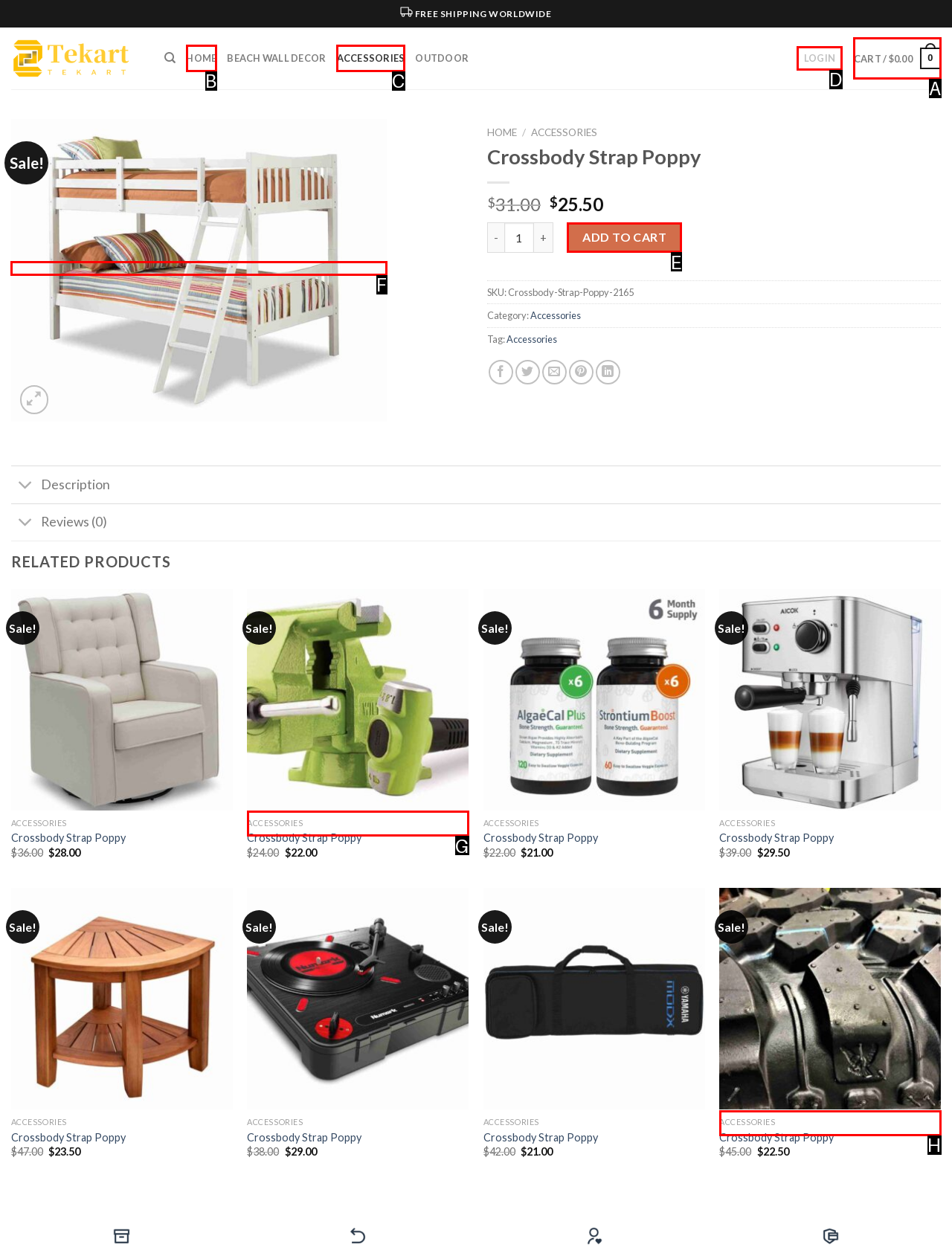Determine the letter of the UI element I should click on to complete the task: Click on the 'ADD TO CART' button from the provided choices in the screenshot.

E